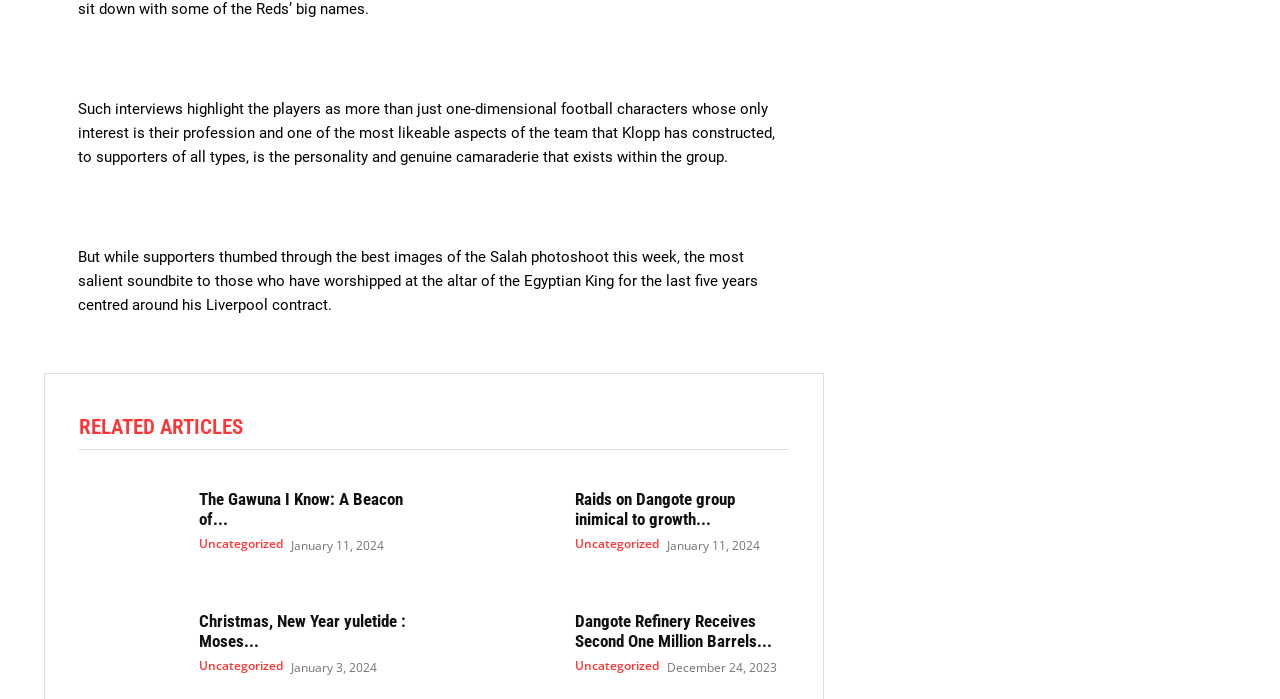Determine the bounding box coordinates for the area you should click to complete the following instruction: "View news about Raids on Dangote group".

[0.355, 0.688, 0.434, 0.802]